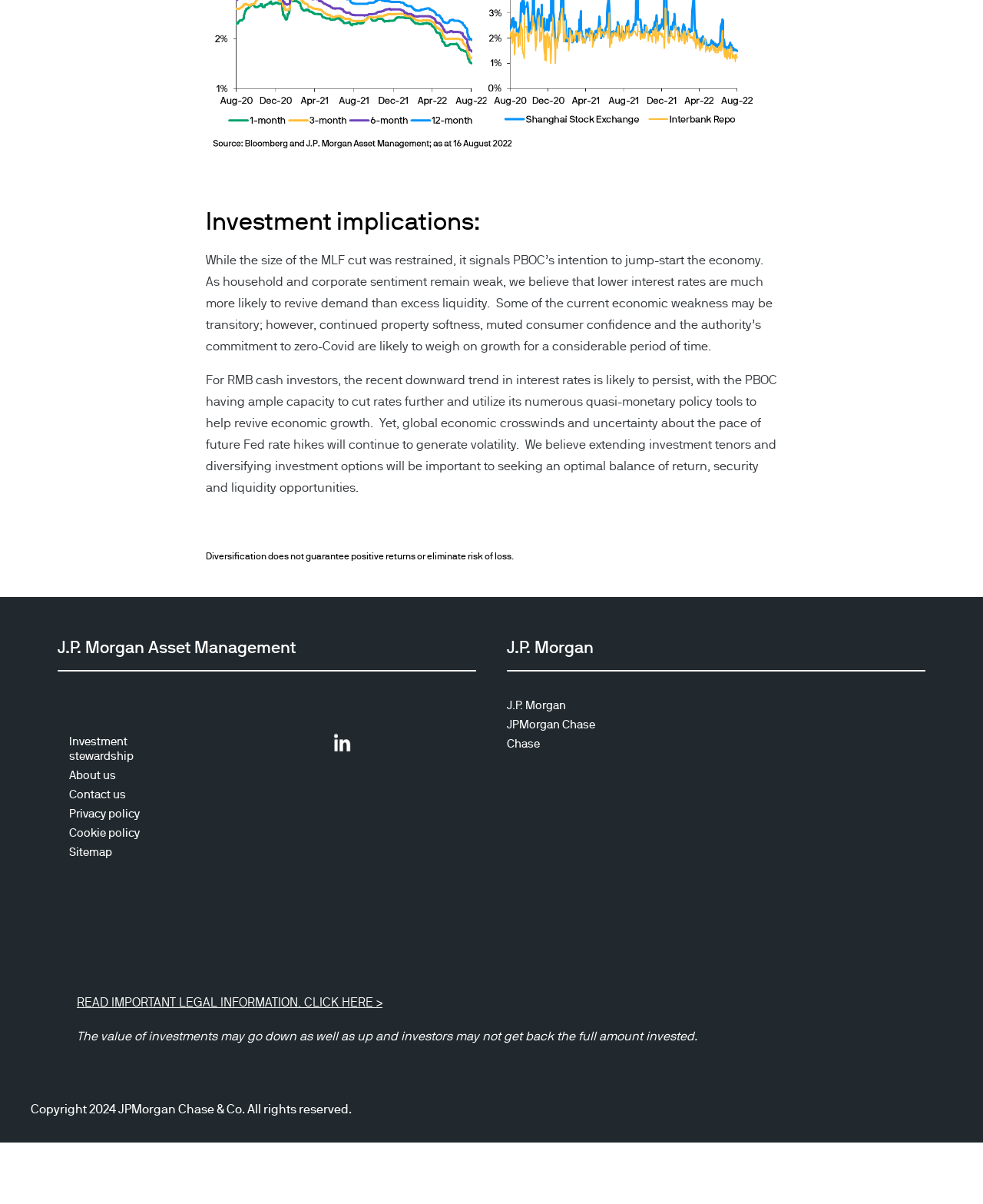Please locate the bounding box coordinates of the region I need to click to follow this instruction: "Click on the 'Investment stewardship' link".

[0.07, 0.61, 0.169, 0.634]